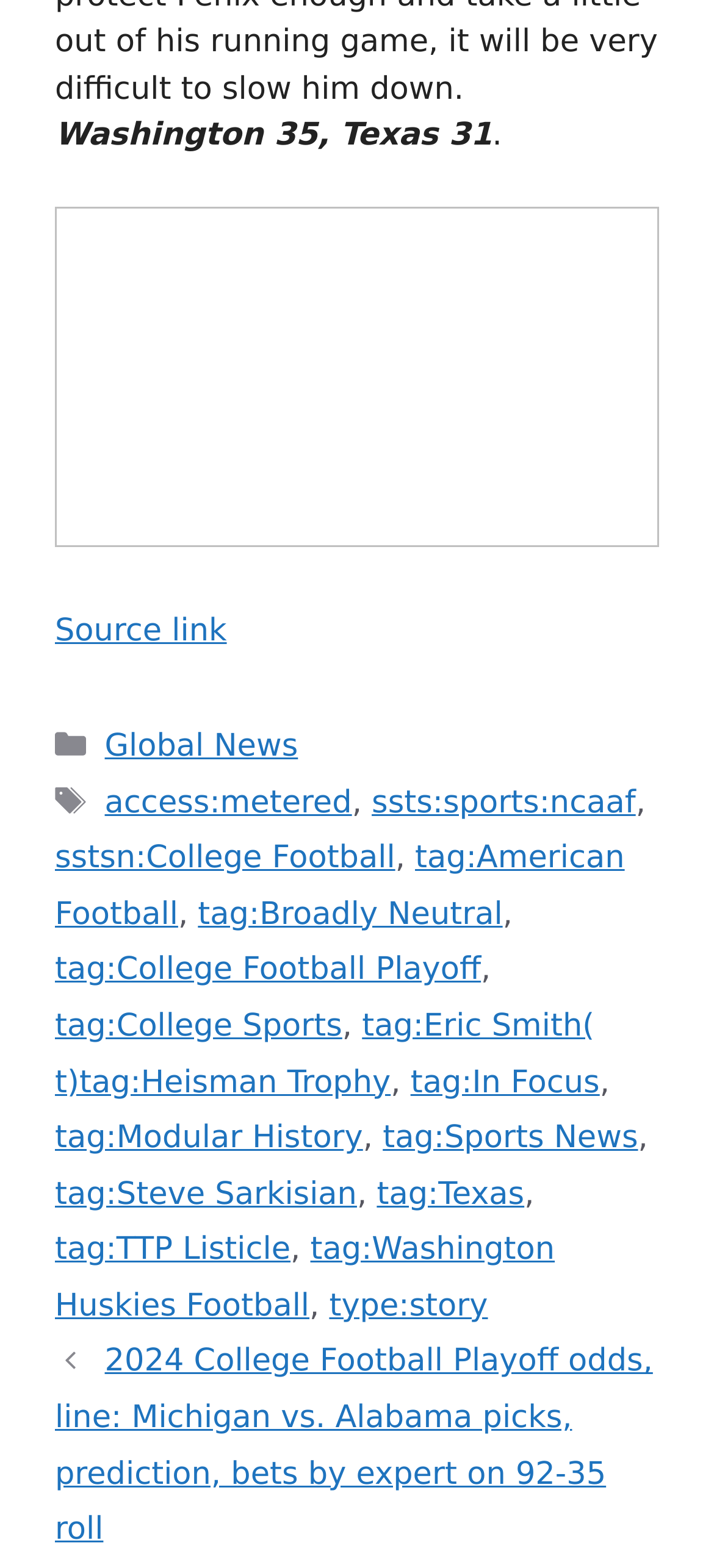Locate the bounding box coordinates of the element that should be clicked to execute the following instruction: "View Gallery of 2023 college football bowl games".

[0.077, 0.332, 0.923, 0.355]